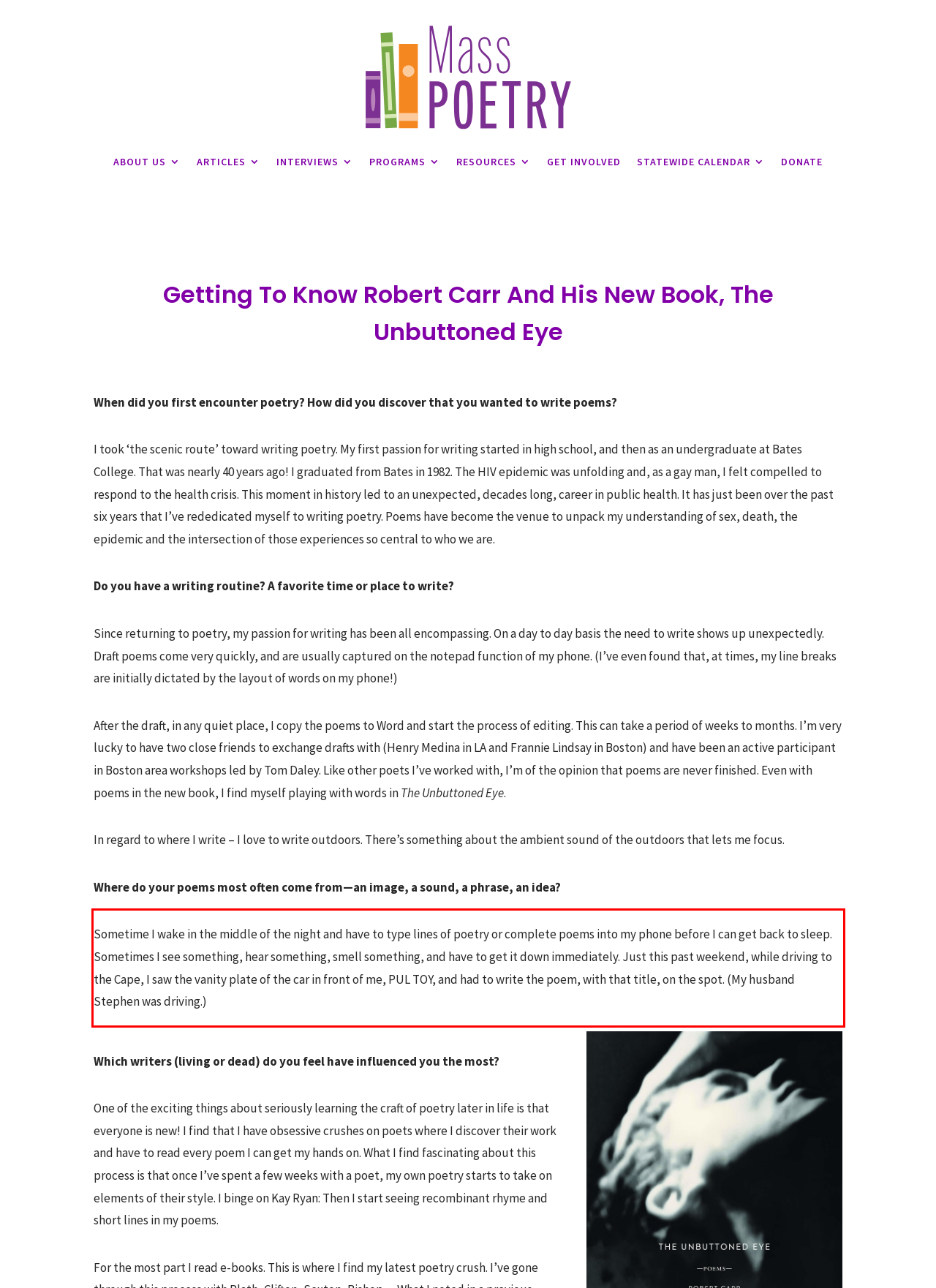You are given a webpage screenshot with a red bounding box around a UI element. Extract and generate the text inside this red bounding box.

Sometime I wake in the middle of the night and have to type lines of poetry or complete poems into my phone before I can get back to sleep. Sometimes I see something, hear something, smell something, and have to get it down immediately. Just this past weekend, while driving to the Cape, I saw the vanity plate of the car in front of me, PUL TOY, and had to write the poem, with that title, on the spot. (My husband Stephen was driving.)